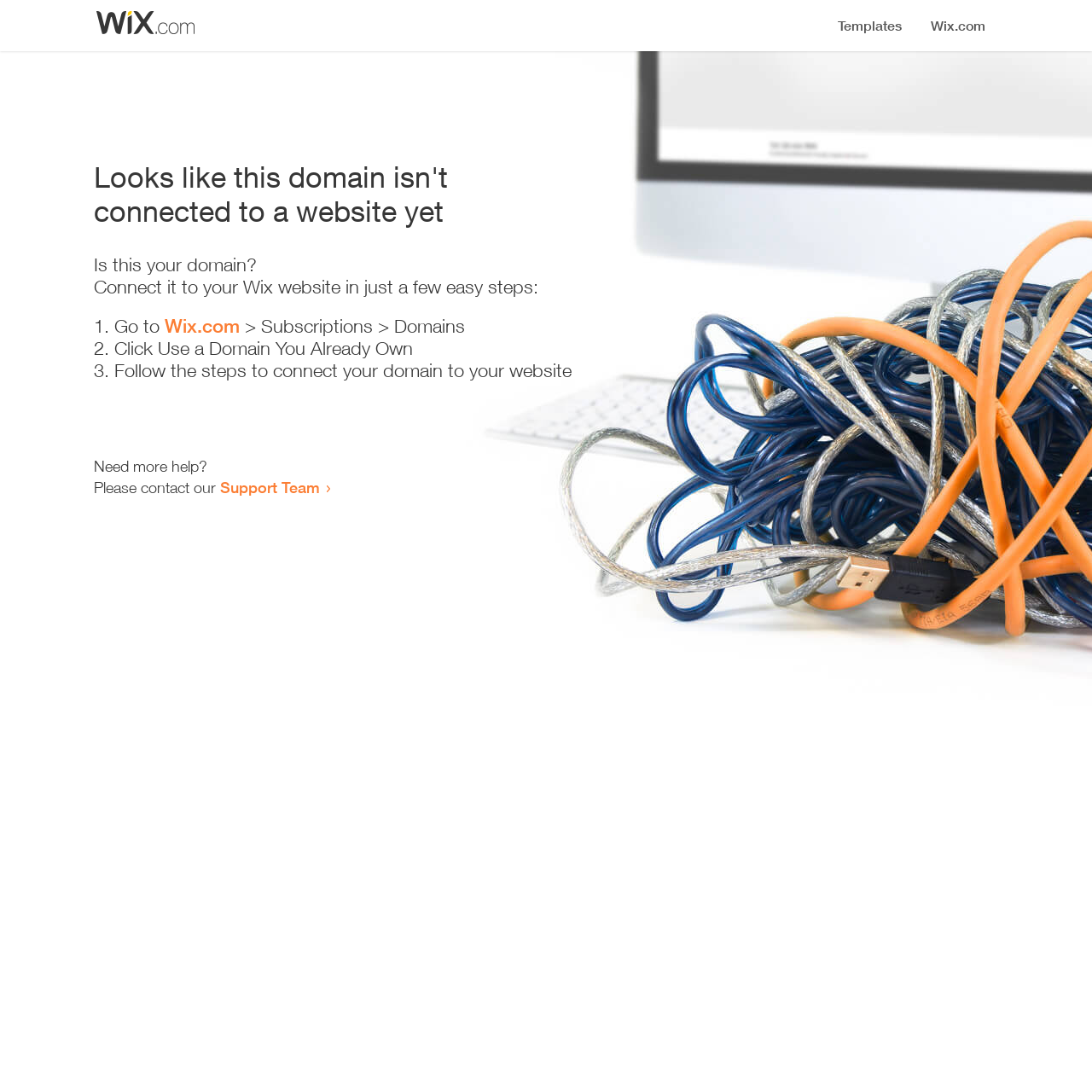Use a single word or phrase to respond to the question:
What is the first step to connect the domain?

Go to Wix.com